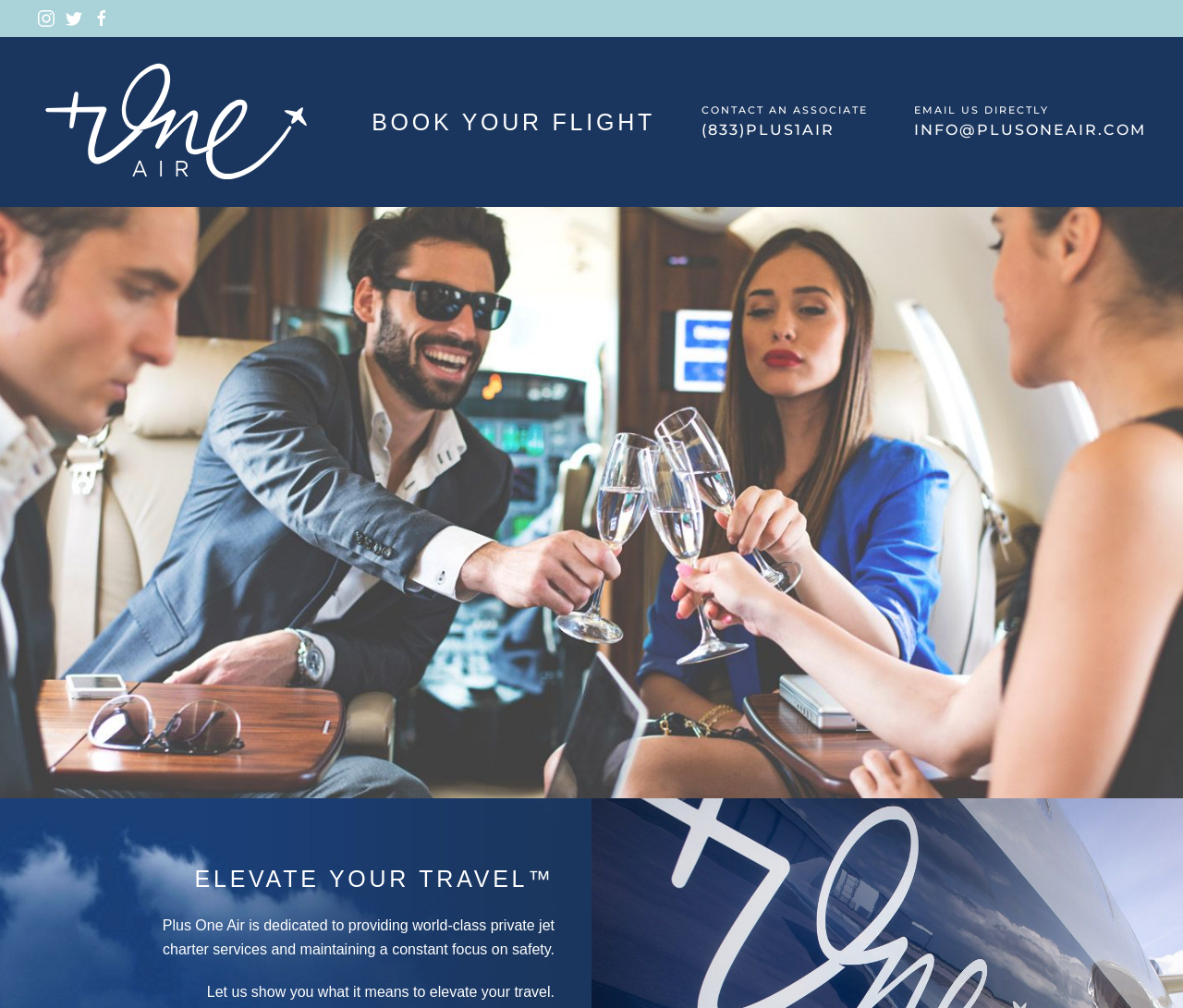Provide an in-depth caption for the contents of the webpage.

The webpage is about PlusOne Air Charters, a private jet charter service. At the top left, there are three small images with corresponding links, likely representing social media profiles. Next to them, there is a larger image with a link, displaying the company's logo, "Plus One Air". 

Below the logo, there are three headings: "BOOK YOUR FLIGHT", "CONTACT AN ASSOCIATE", and "(833)PLUS1AIR", which is also a link. The phone number is positioned to the right of the "CONTACT AN ASSOCIATE" heading. 

Further to the right, there are two more headings: "EMAIL US DIRECTLY" and "INFO@PLUSONEAIR.COM", which is also a link. The email address is positioned below the "EMAIL US DIRECTLY" heading.

At the bottom of the page, there is a large heading "ELEVATE YOUR TRAVEL™", which is the company's slogan. Below it, there are two paragraphs of text describing the company's mission and services. The first paragraph explains that Plus One Air is dedicated to providing world-class private jet charter services with a focus on safety. The second paragraph invites users to experience elevated travel with the company.